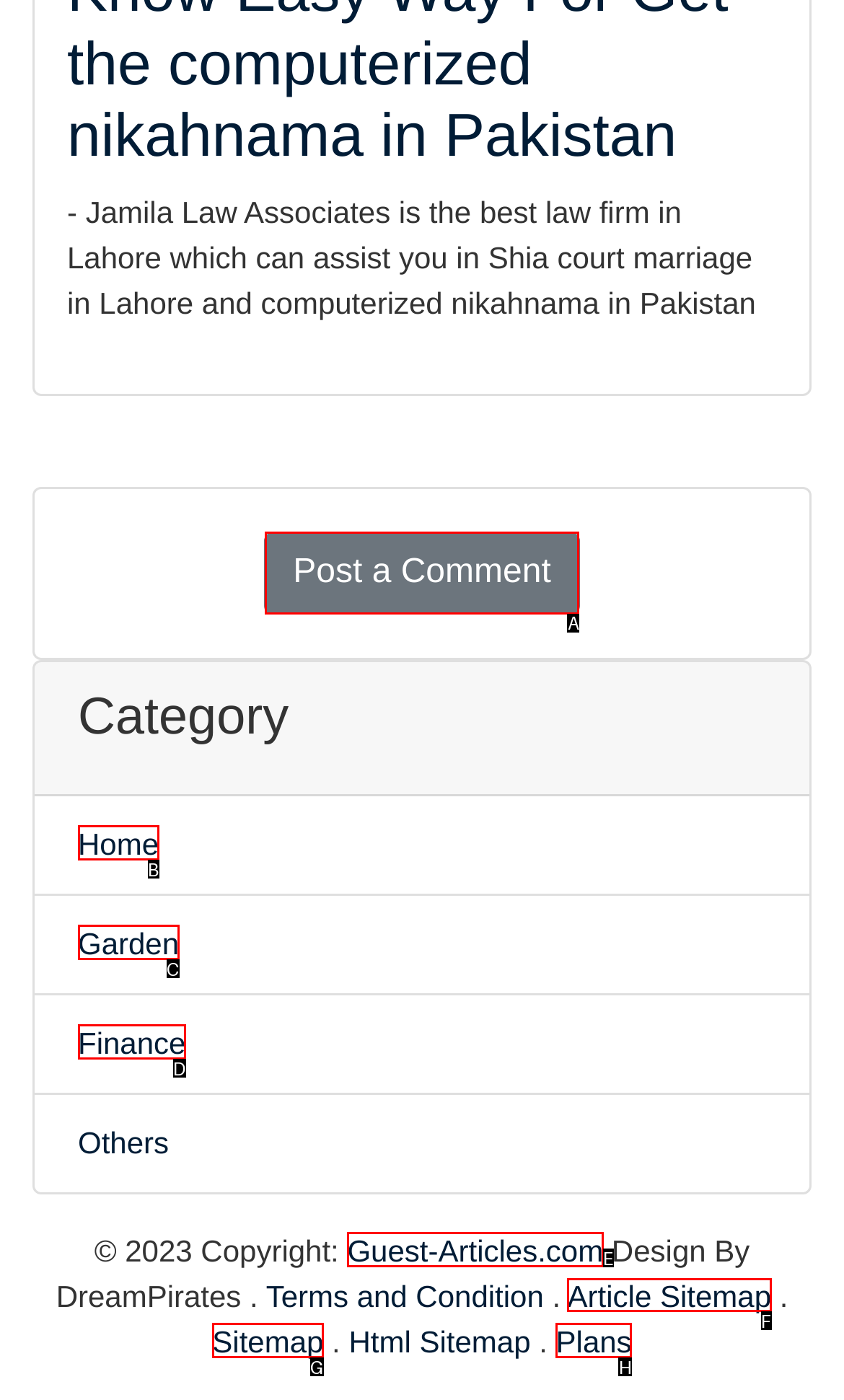Indicate which red-bounded element should be clicked to perform the task: View 'Article Sitemap' Answer with the letter of the correct option.

F